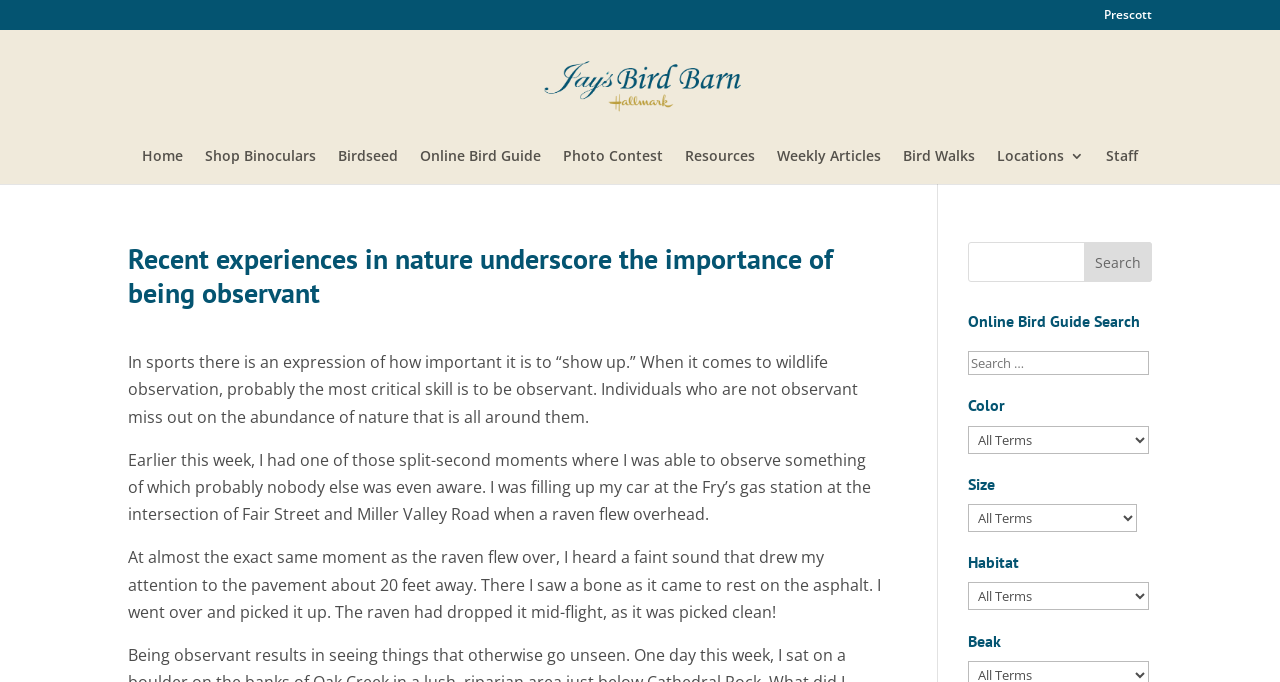Provide the bounding box coordinates of the HTML element this sentence describes: "Prescott".

[0.862, 0.013, 0.9, 0.044]